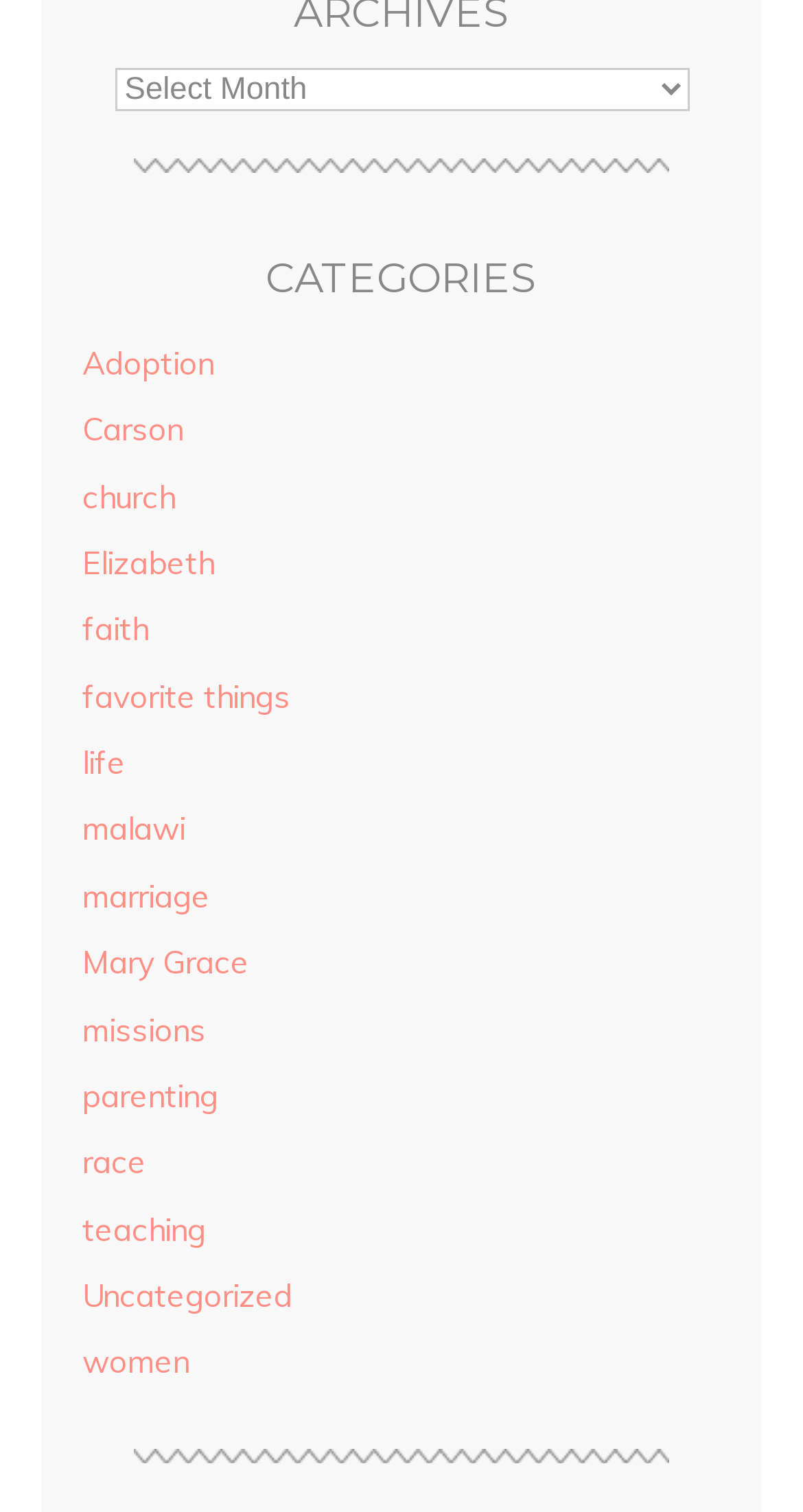What is the element type of the 'CATEGORIES' heading?
Relying on the image, give a concise answer in one word or a brief phrase.

heading